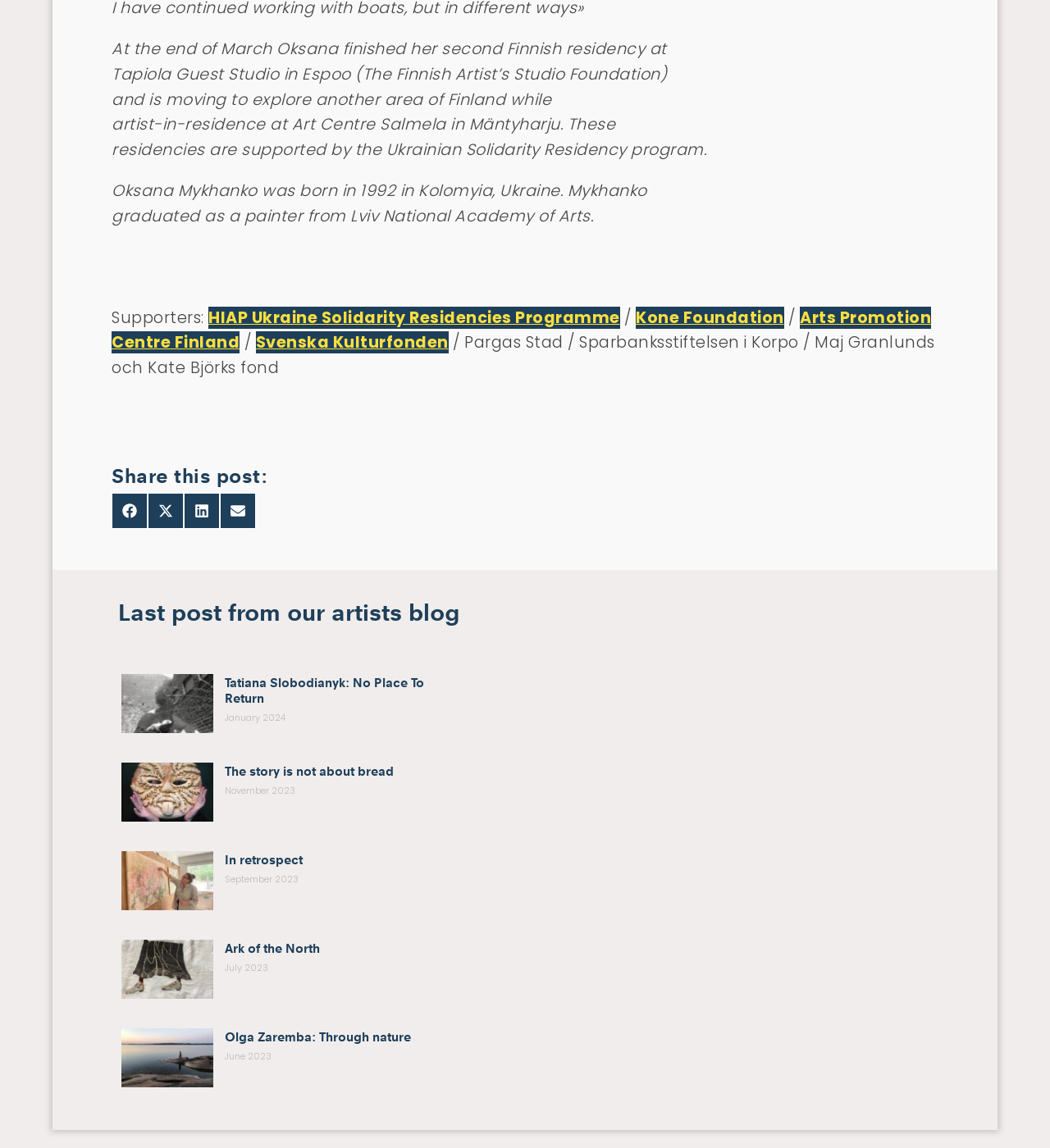Provide your answer to the question using just one word or phrase: How many months are represented in the posts from the artists' blog?

5